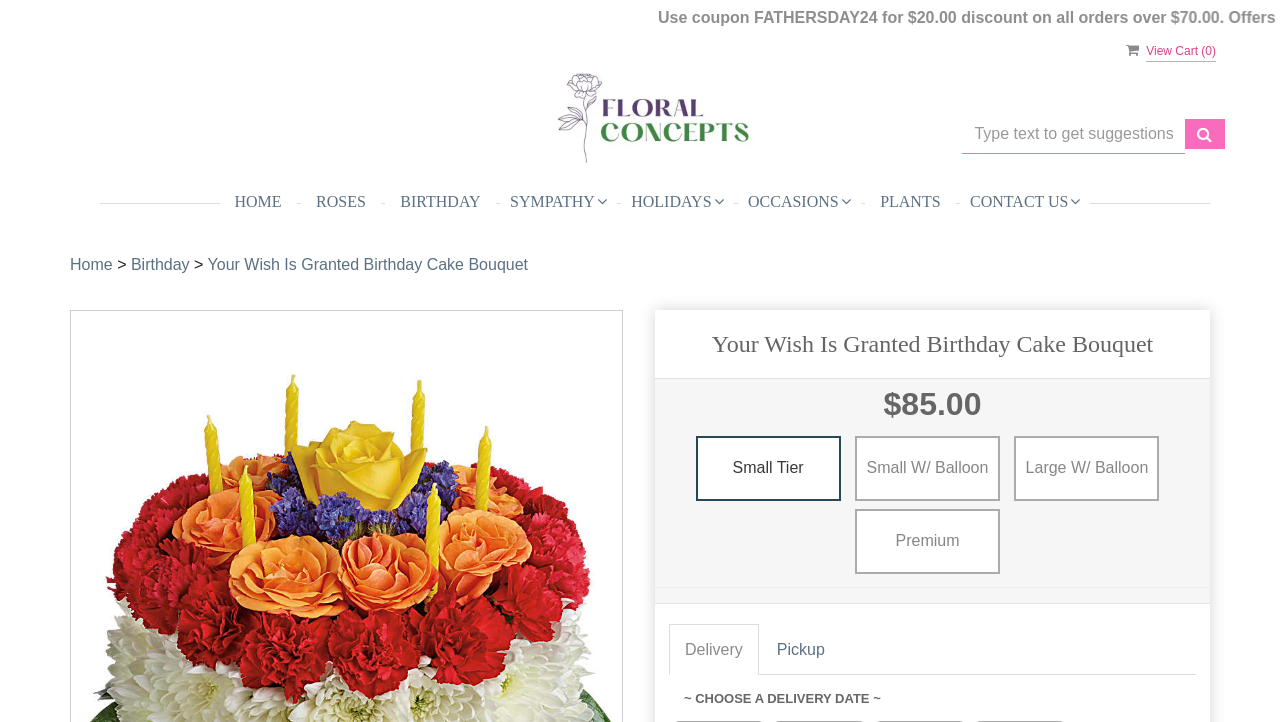From the element description: "Pickup", extract the bounding box coordinates of the UI element. The coordinates should be expressed as four float numbers between 0 and 1, in the order [left, top, right, bottom].

[0.594, 0.864, 0.657, 0.935]